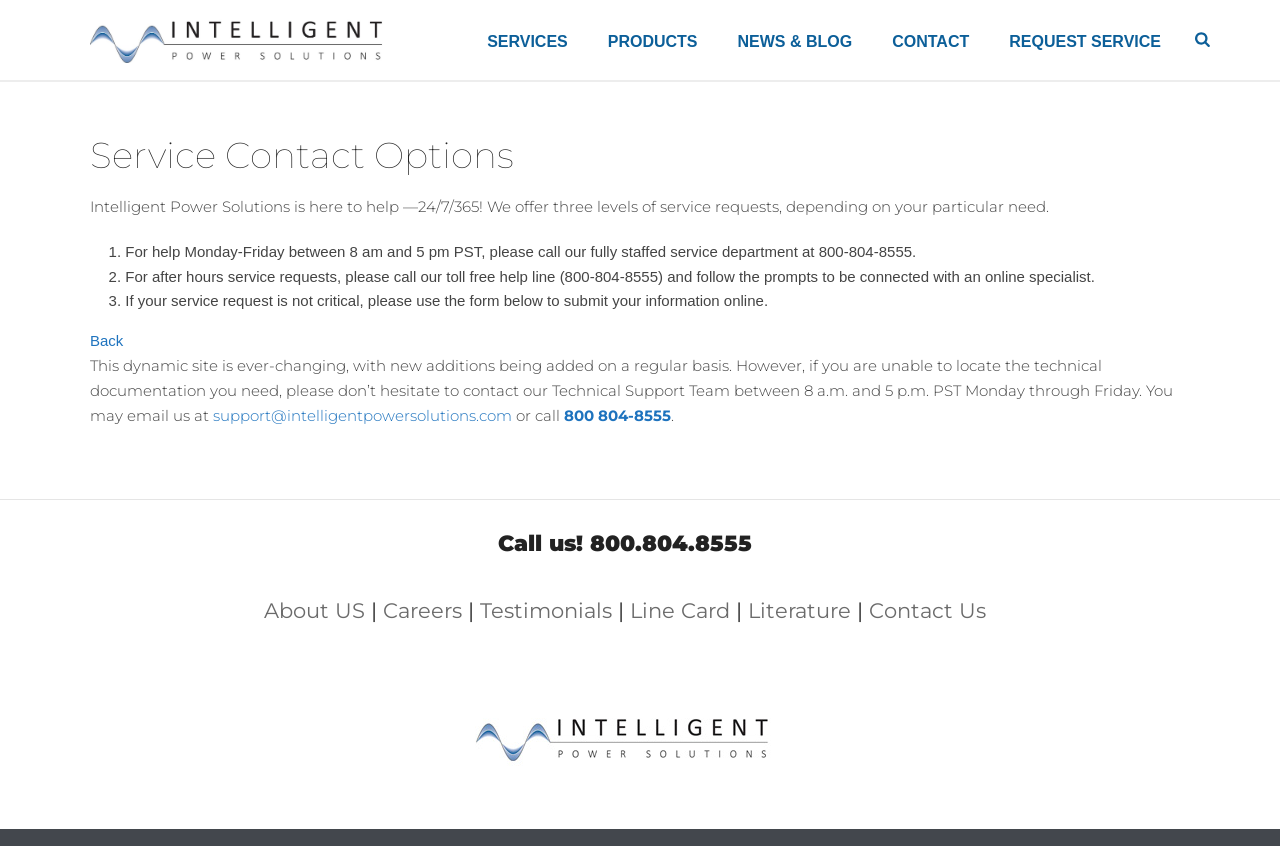Locate the bounding box coordinates of the element that needs to be clicked to carry out the instruction: "Click About US". The coordinates should be given as four float numbers ranging from 0 to 1, i.e., [left, top, right, bottom].

[0.206, 0.706, 0.285, 0.736]